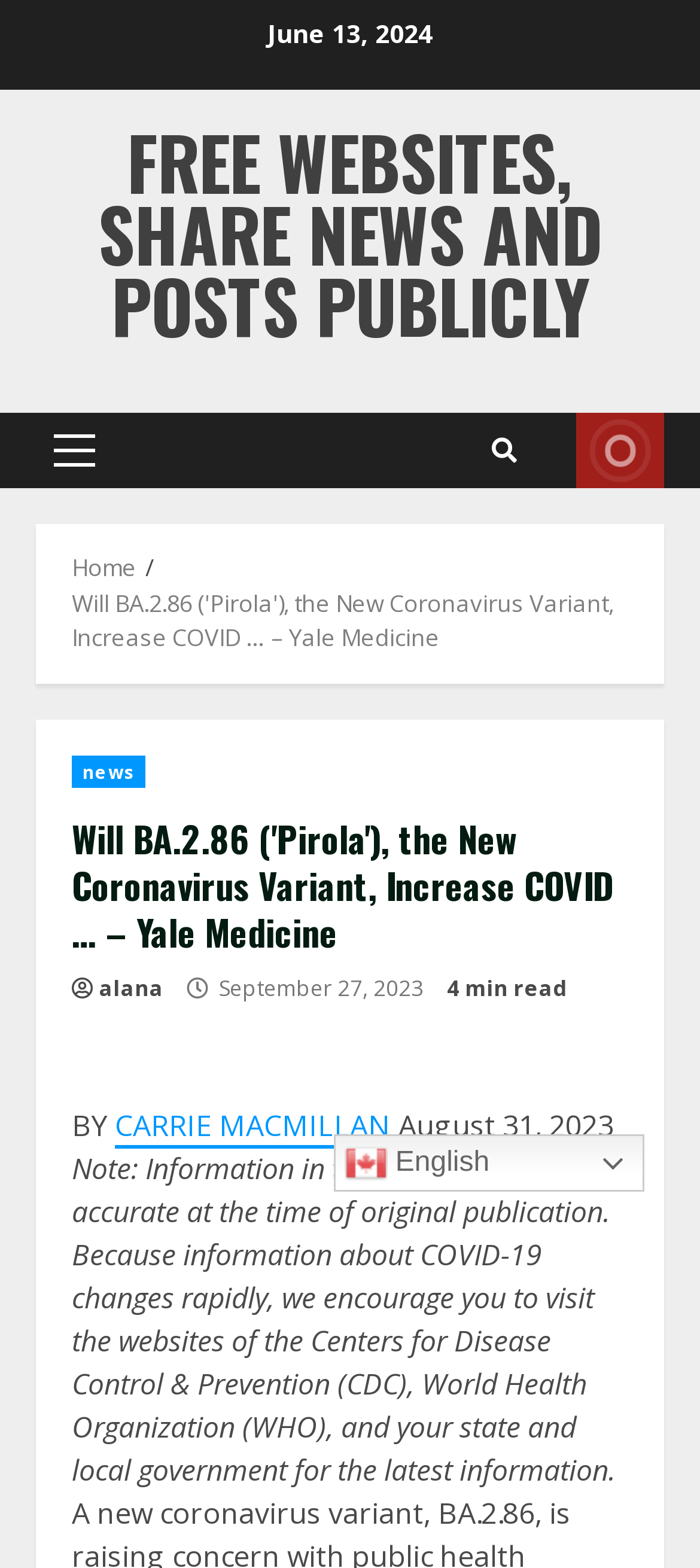What is the name of the author?
Using the visual information, respond with a single word or phrase.

CARRIE MACMILLAN